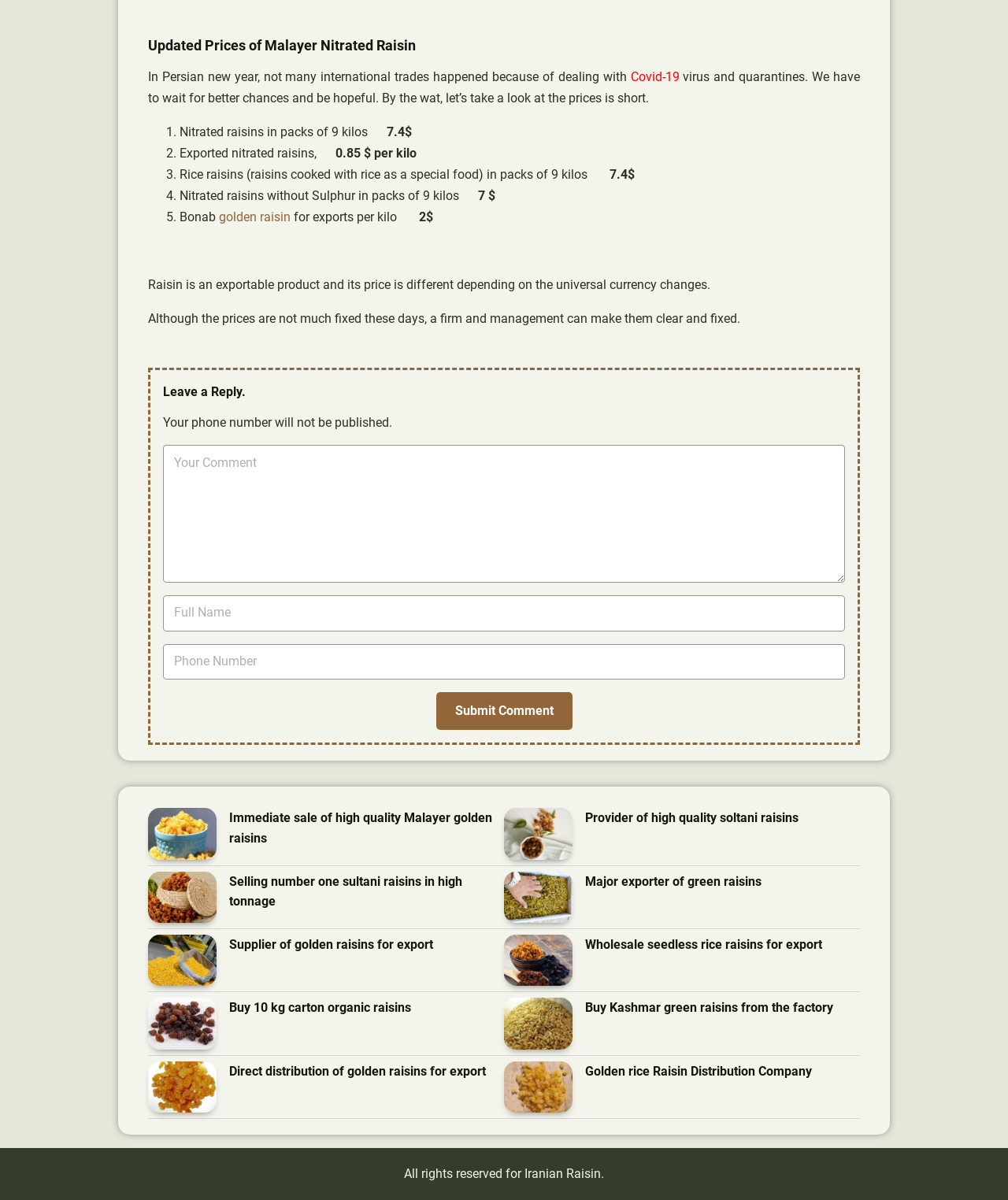Specify the bounding box coordinates of the area to click in order to execute this command: 'Learn about Health'. The coordinates should consist of four float numbers ranging from 0 to 1, and should be formatted as [left, top, right, bottom].

None